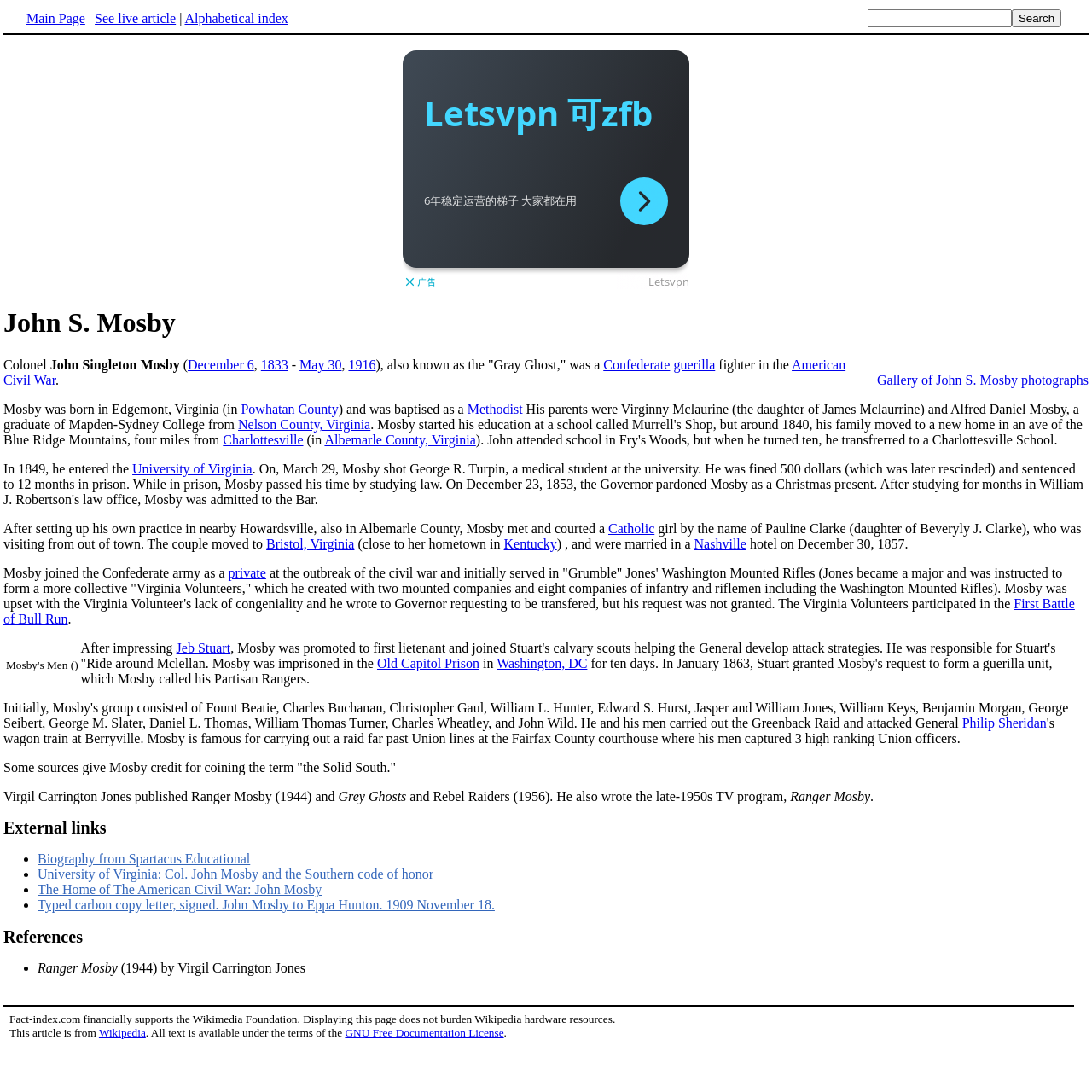For the following element description, predict the bounding box coordinates in the format (top-left x, top-left y, bottom-right x, bottom-right y). All values should be floating point numbers between 0 and 1. Description: GNU Free Documentation License

[0.316, 0.94, 0.461, 0.952]